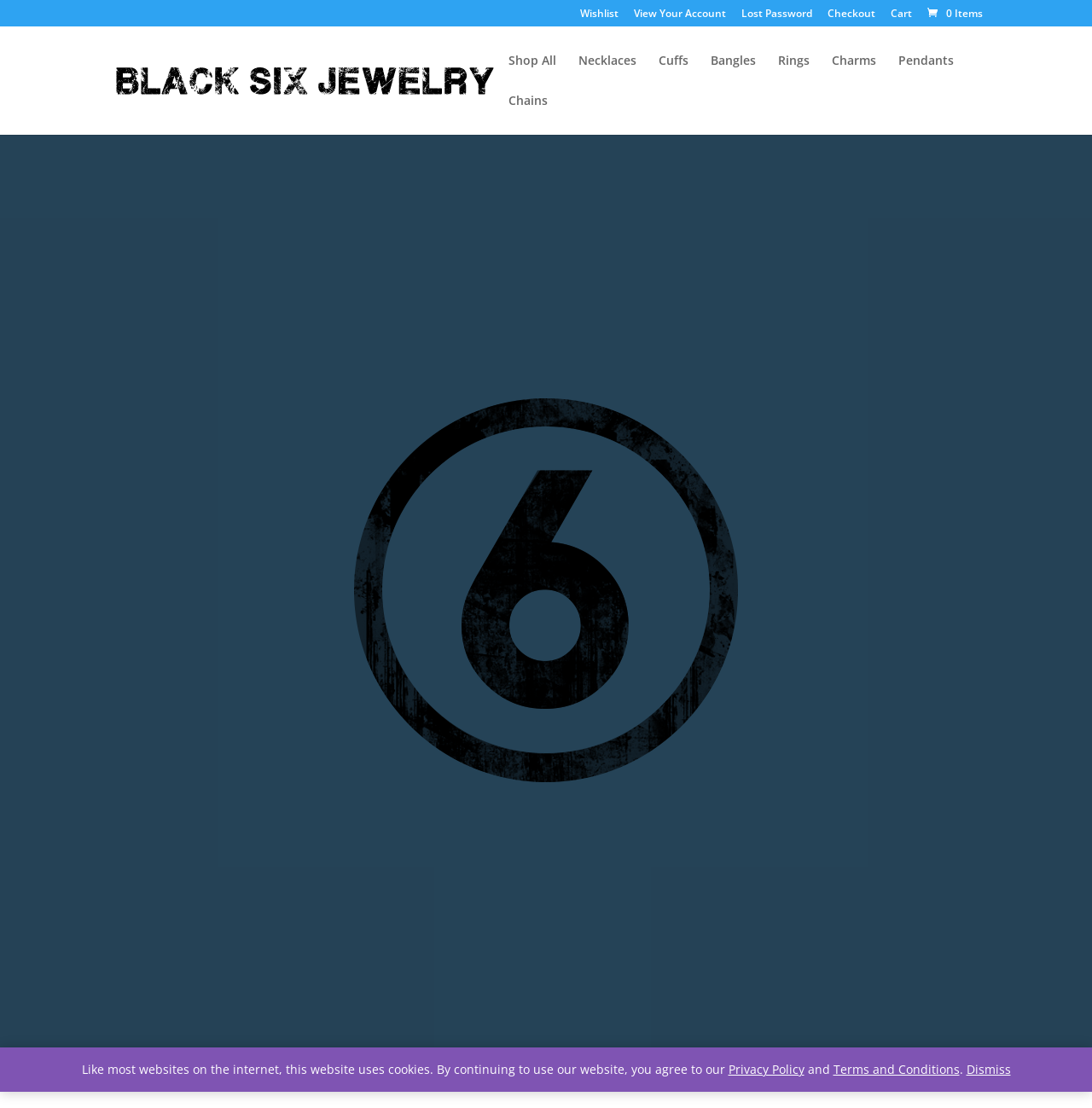Determine the bounding box coordinates of the UI element that matches the following description: "alt="Black Six Jewelry"". The coordinates should be four float numbers between 0 and 1 in the format [left, top, right, bottom].

[0.103, 0.064, 0.455, 0.079]